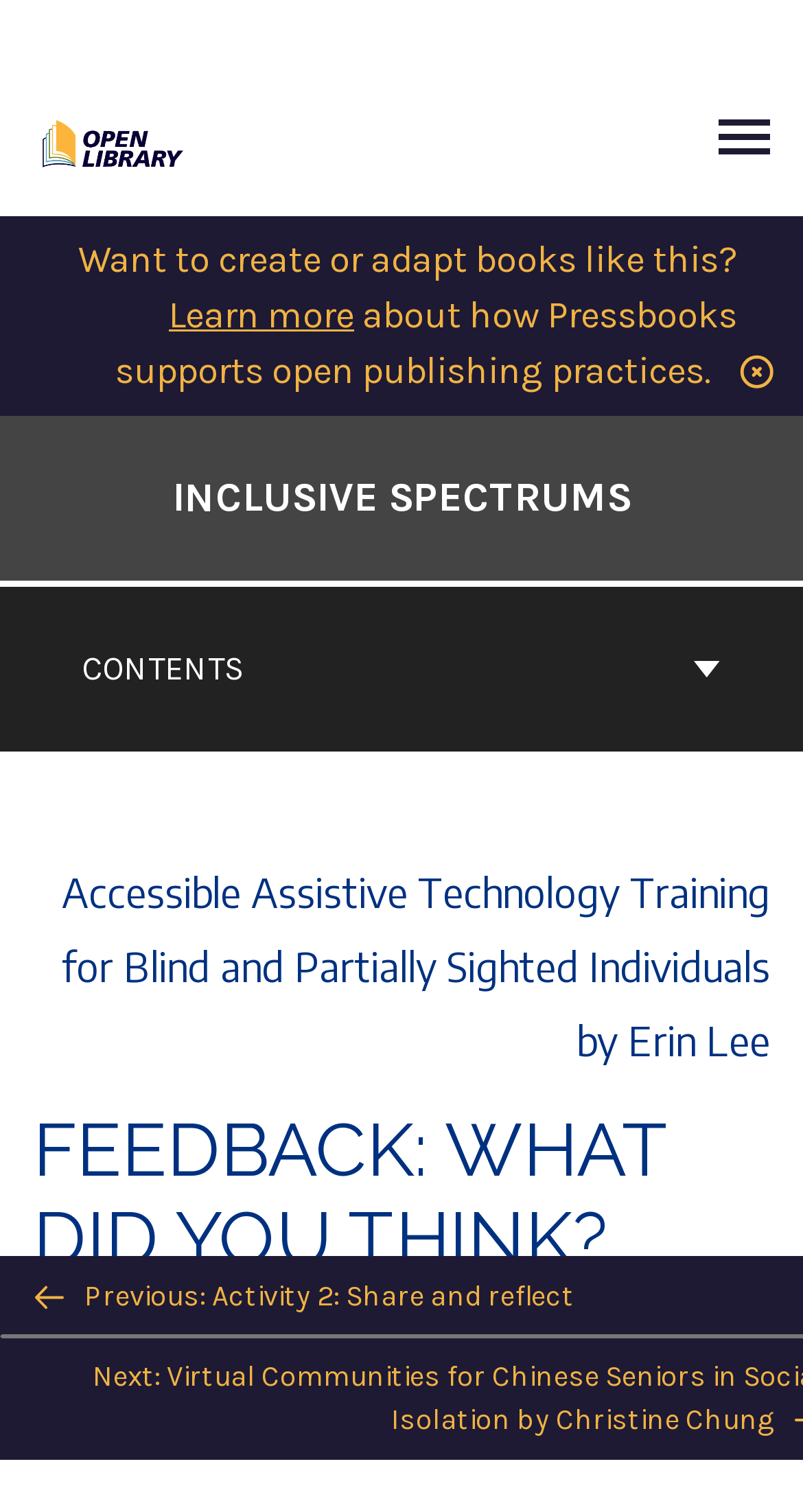Find the UI element described as: "Terms & Conditions" and predict its bounding box coordinates. Ensure the coordinates are four float numbers between 0 and 1, [left, top, right, bottom].

None